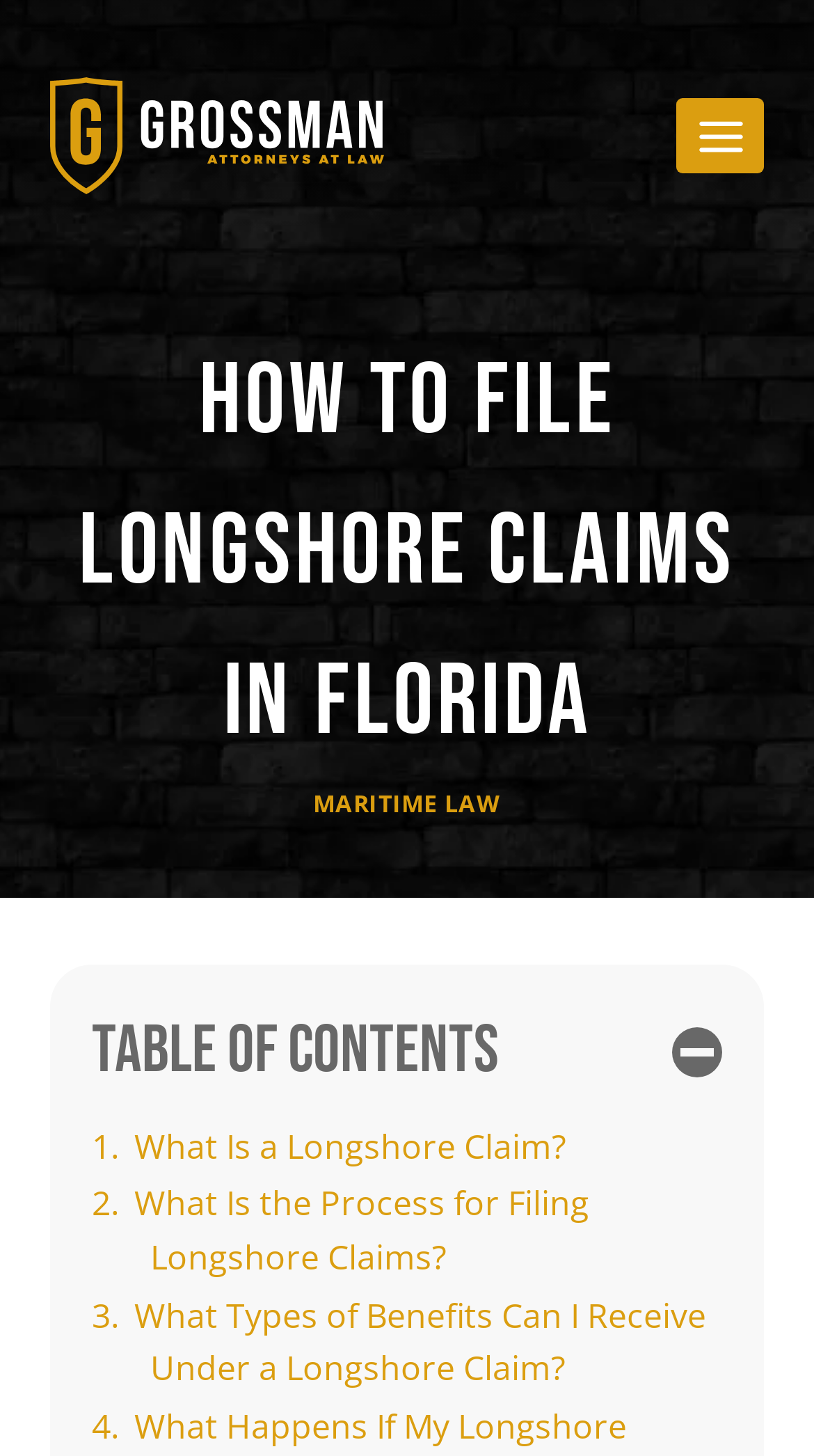Determine the main headline of the webpage and provide its text.

How to File Longshore Claims in Florida